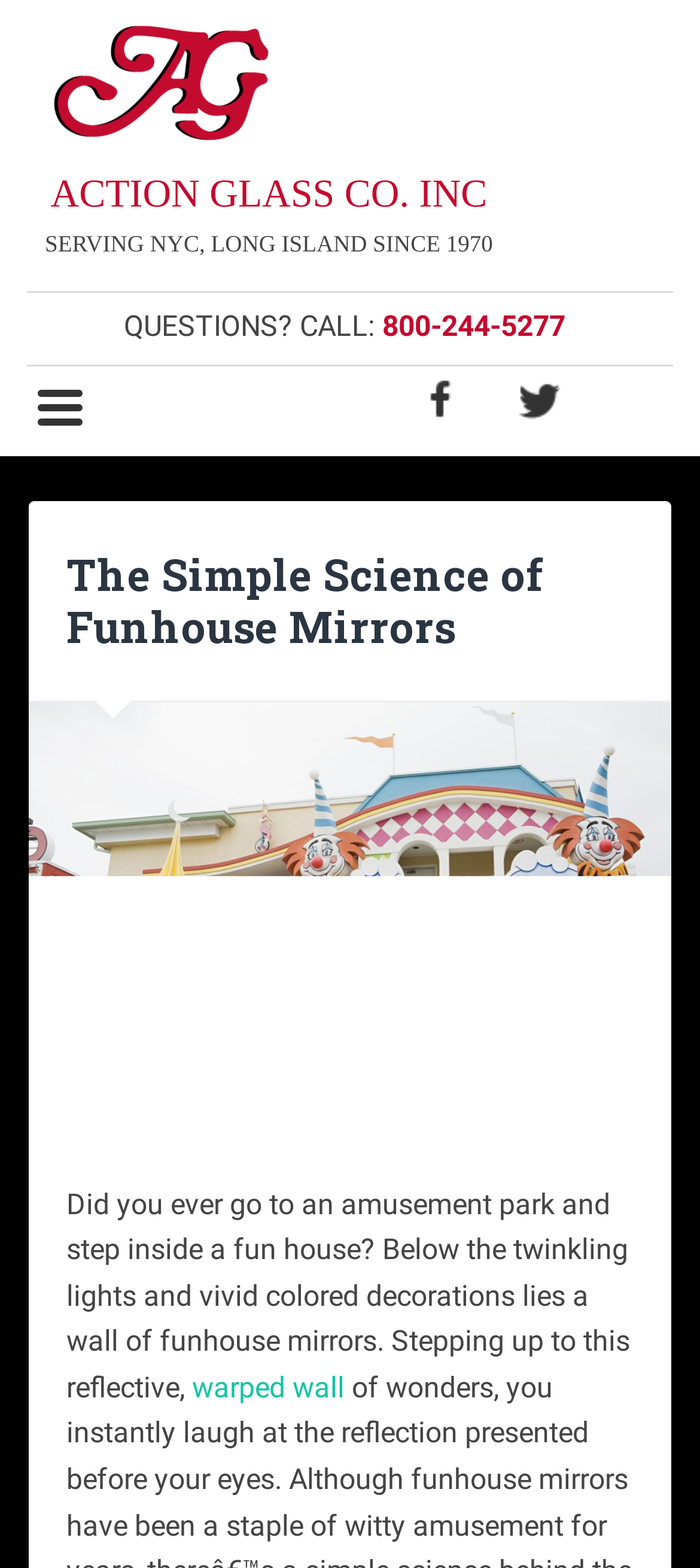From the details in the image, provide a thorough response to the question: What is the company name on the top-left corner?

By looking at the top-left corner of the webpage, I see an image with the text 'Action Glass Co. Inc.' which is likely the company name.